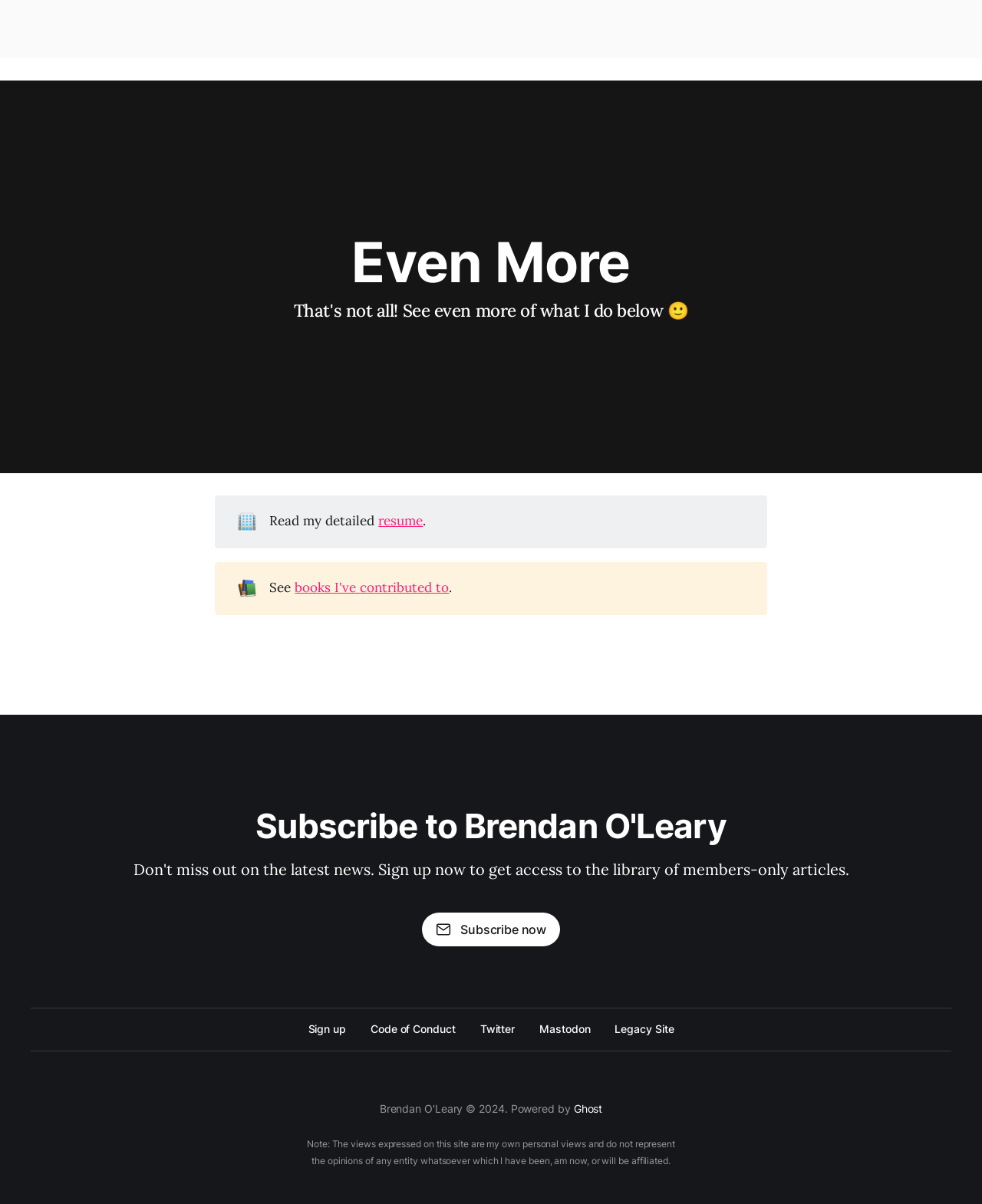Respond to the following question with a brief word or phrase:
What is the author's affiliation disclaimer about?

Personal views